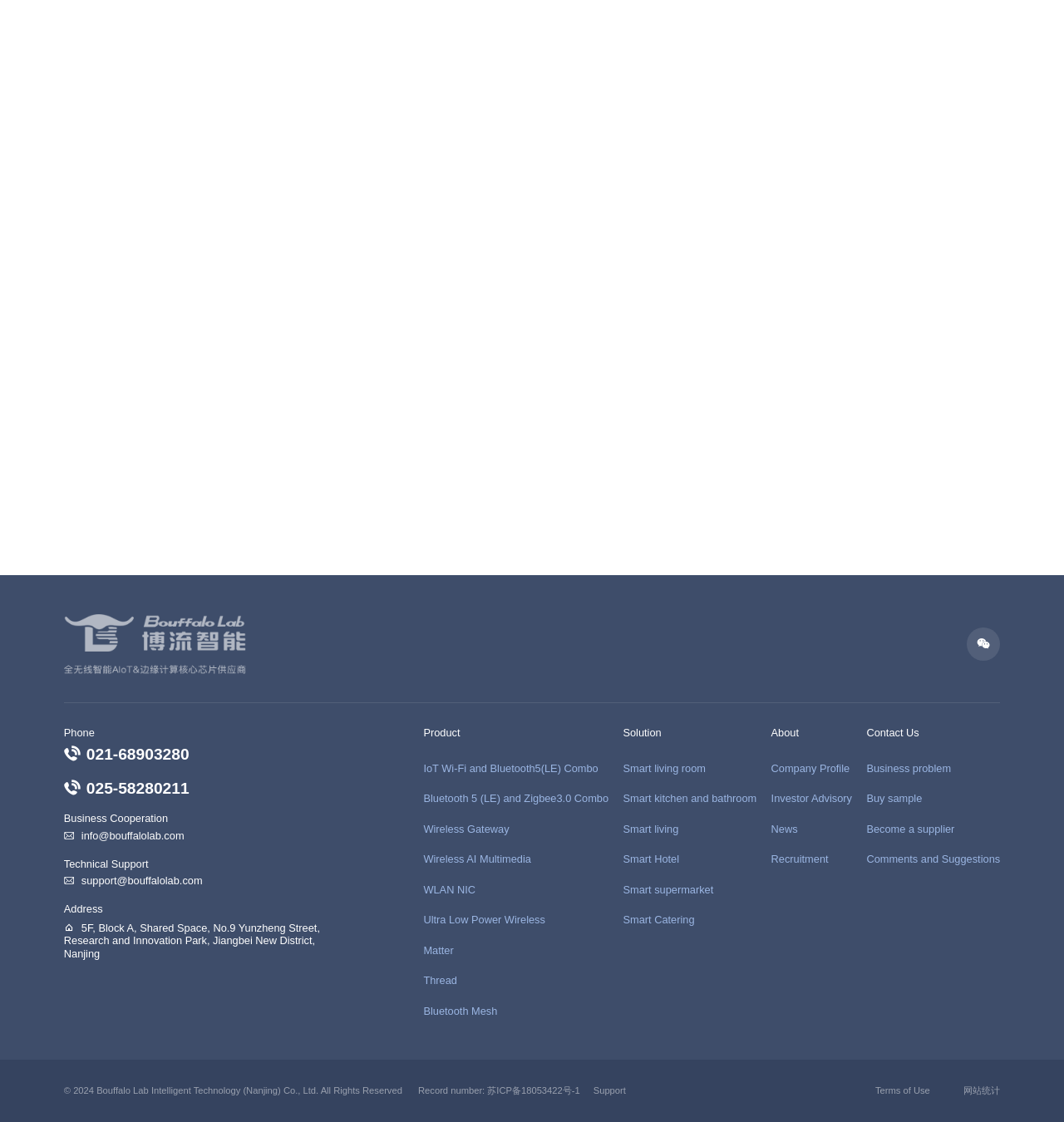For the element described, predict the bounding box coordinates as (top-left x, top-left y, bottom-right x, bottom-right y). All values should be between 0 and 1. Element description: Smart living room

[0.586, 0.678, 0.711, 0.693]